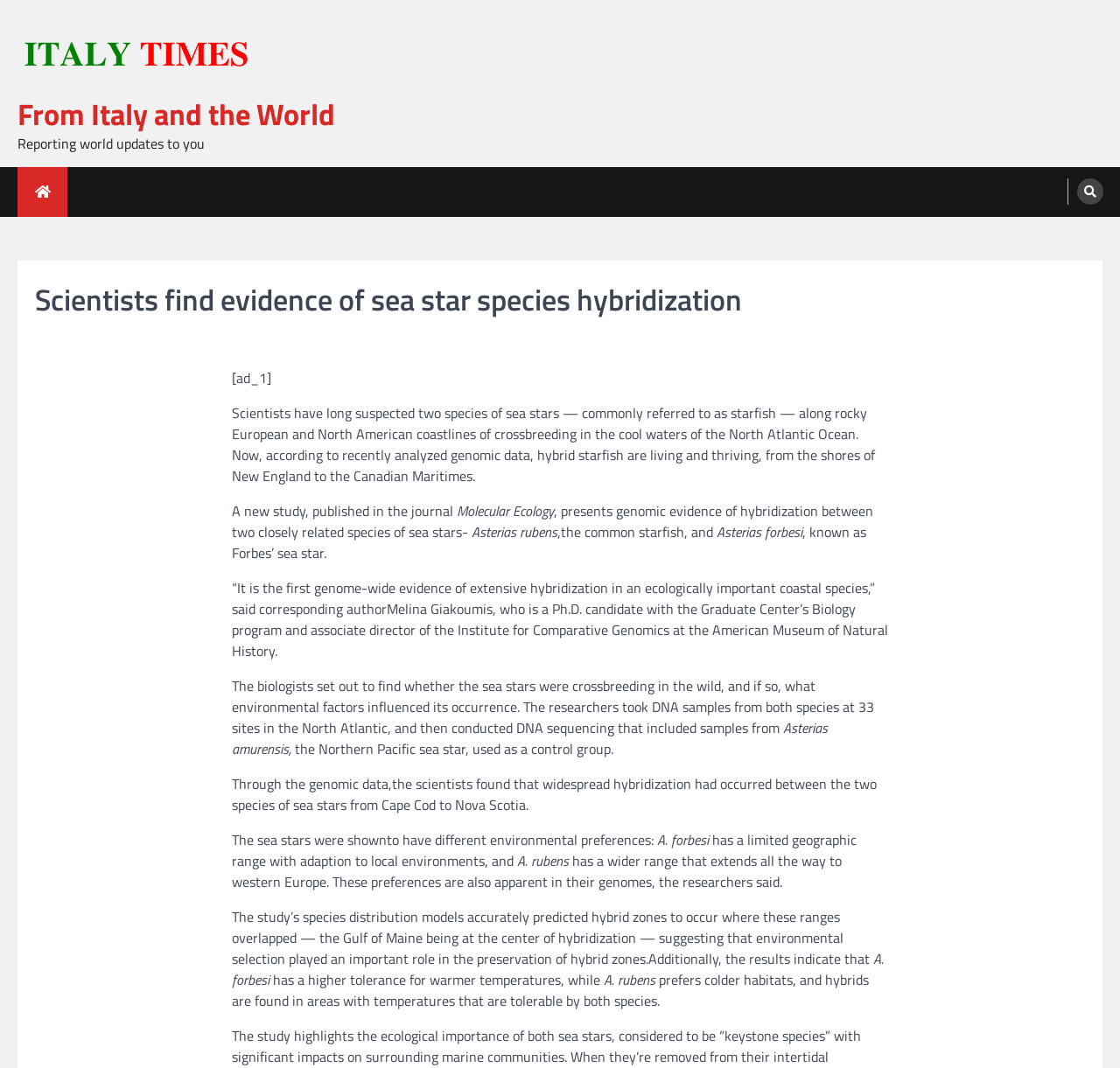Please find the bounding box for the following UI element description. Provide the coordinates in (top-left x, top-left y, bottom-right x, bottom-right y) format, with values between 0 and 1: alt="ITALY TIMES LOGO"

[0.016, 0.012, 0.228, 0.091]